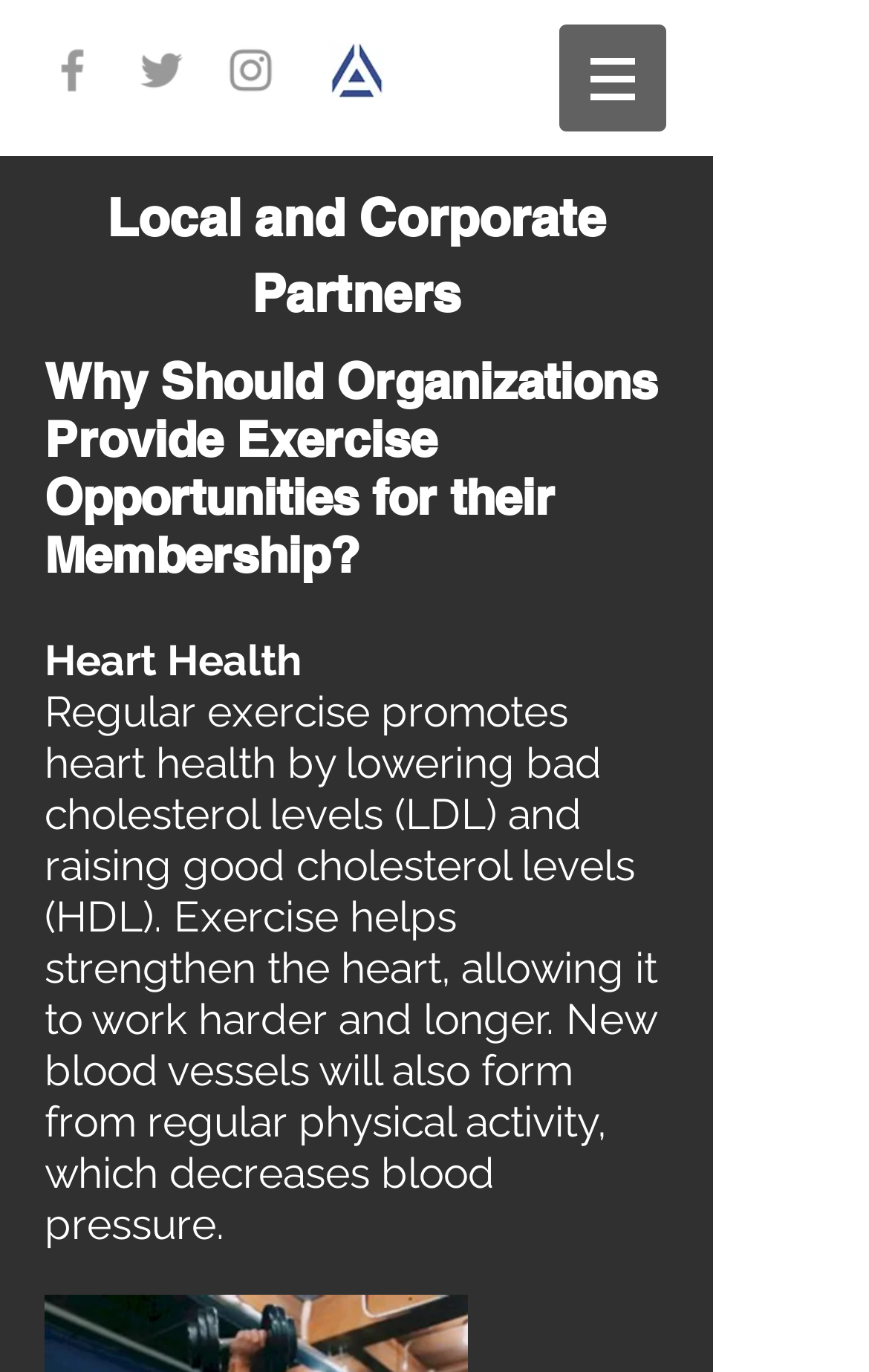Give a one-word or one-phrase response to the question:
What is the main topic of the webpage?

Exercise and health